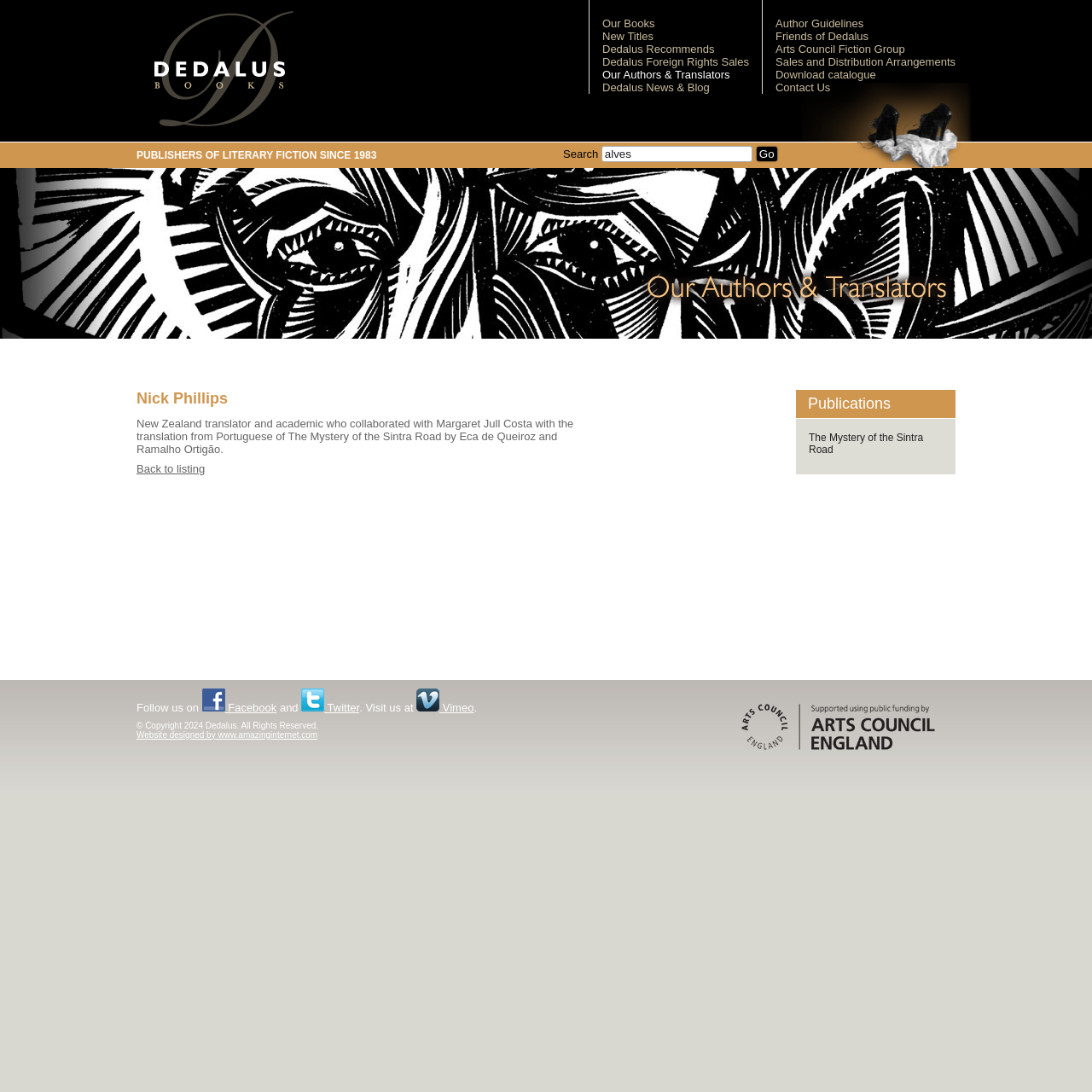Highlight the bounding box coordinates of the region I should click on to meet the following instruction: "Click on ENROLL AT MPS".

None